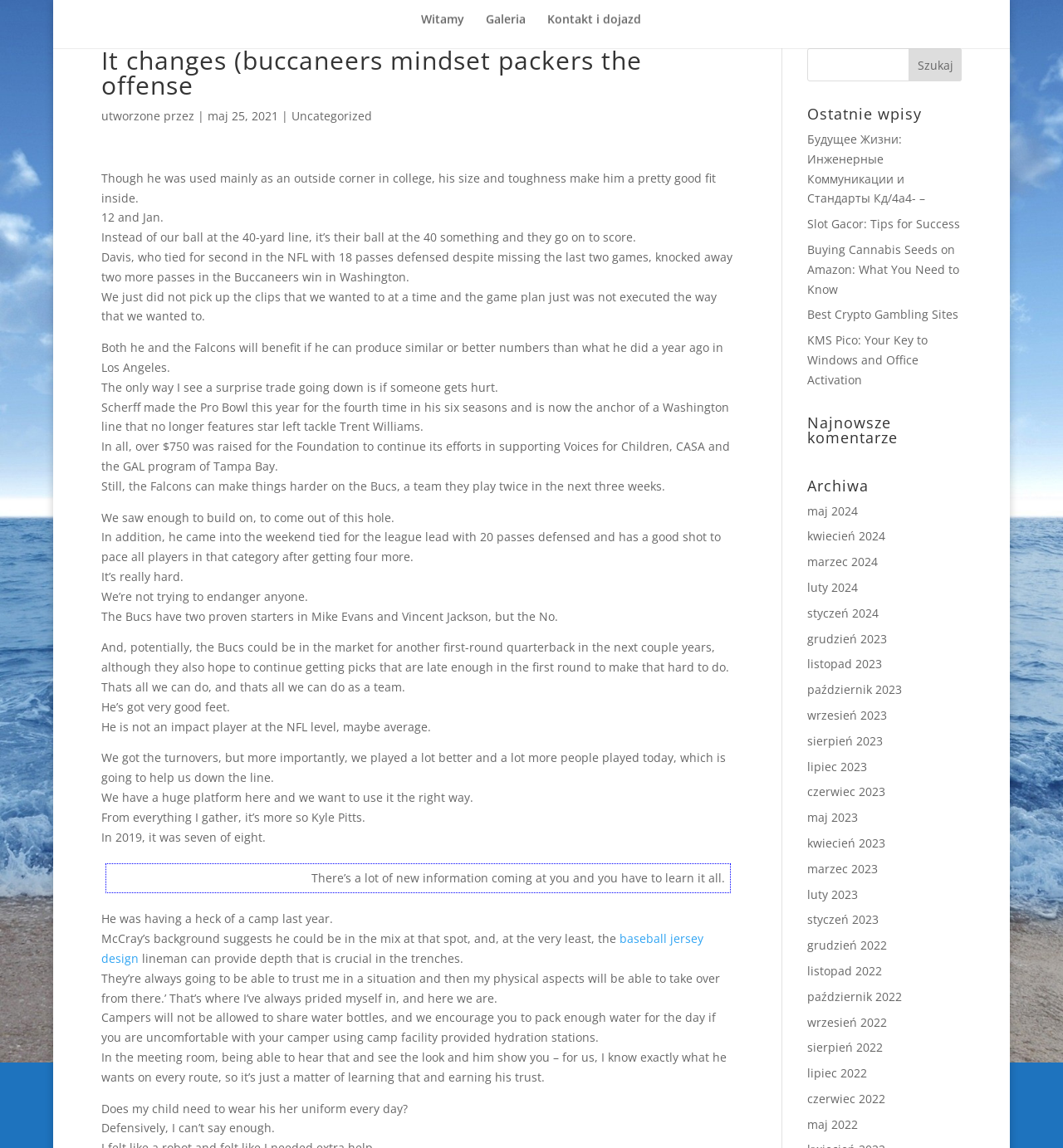Provide an in-depth caption for the webpage.

This webpage appears to be a blog or news article page, with a focus on sports, particularly American football. The page has a heading that reads "It changes (buccaneers mindset packers the offense" and is followed by a series of paragraphs and links.

At the top of the page, there is a heading and a brief description of the article, which mentions a player's size and toughness making them a good fit inside. Below this, there are several paragraphs of text that discuss various aspects of the game, including players' performances, team strategies, and game outcomes.

To the right of the main content, there is a sidebar with several links to other articles and categories, including "Ostatnie wpisy" (Recent Entries), "Najnowsze komentarze" (Latest Comments), and "Archiwa" (Archives). These links are organized by month, with the most recent entries at the top.

The page also has a search bar at the top, allowing users to search for specific keywords or topics. Below the search bar, there is a button labeled "Szukaj" (Search).

Overall, the page appears to be a sports news or blog page, with a focus on American football and a layout that is easy to navigate.